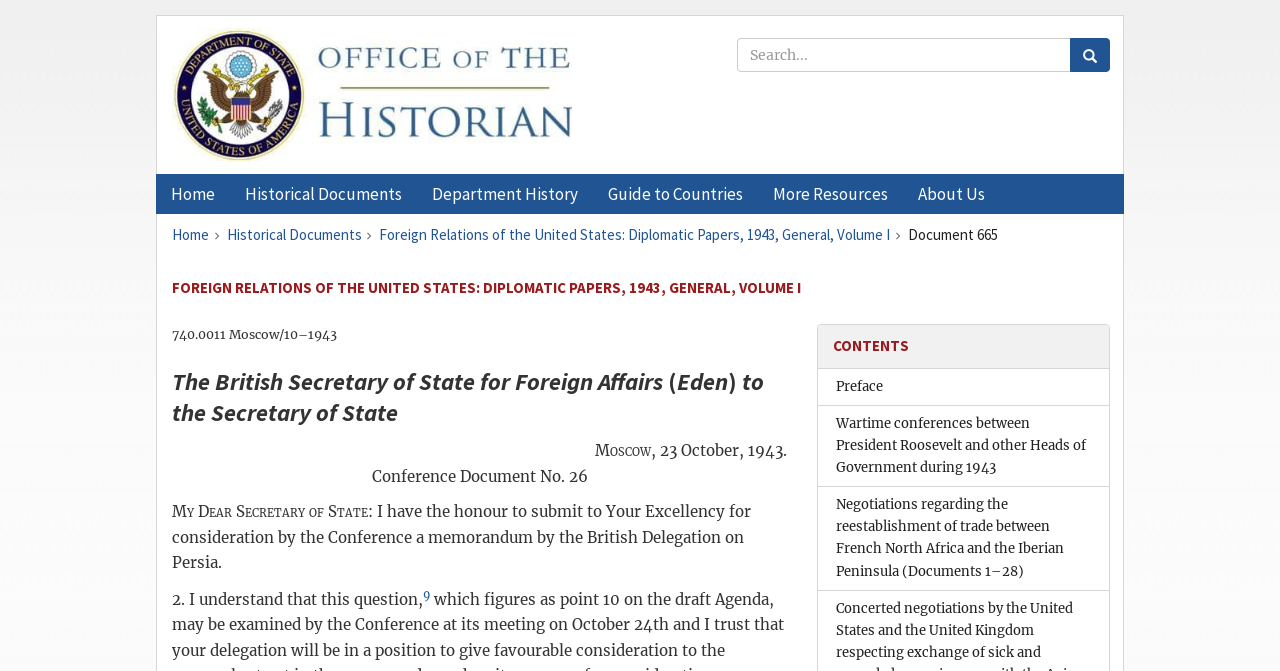Please give the bounding box coordinates of the area that should be clicked to fulfill the following instruction: "Read the document 665". The coordinates should be in the format of four float numbers from 0 to 1, i.e., [left, top, right, bottom].

[0.709, 0.336, 0.779, 0.364]